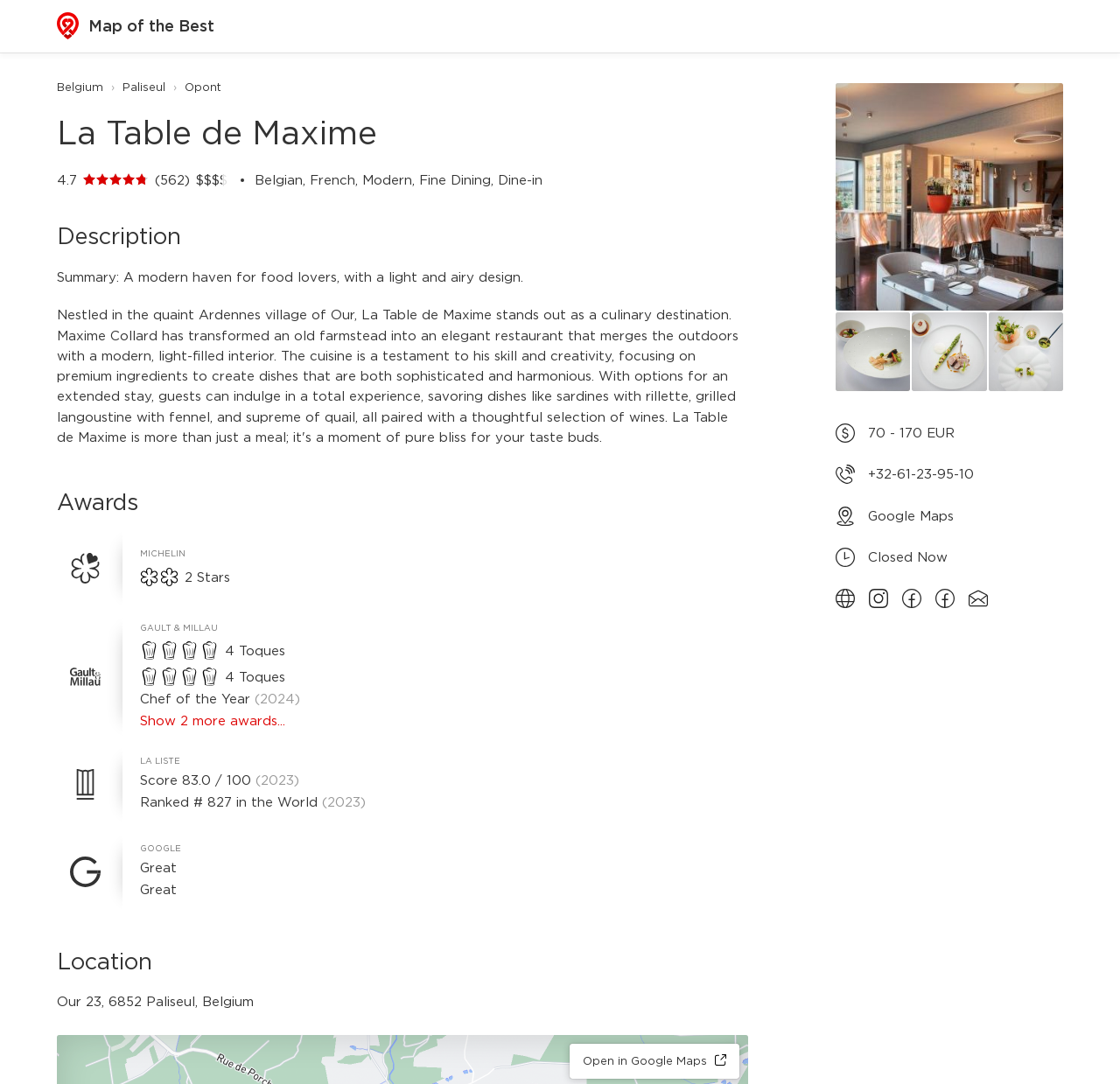What type of cuisine does La Table de Maxime serve?
Based on the image, answer the question with as much detail as possible.

Based on the webpage, I found the text 'Belgian, French, Modern, Fine Dining, Dine-in' which suggests that La Table de Maxime serves Belgian and French cuisine.